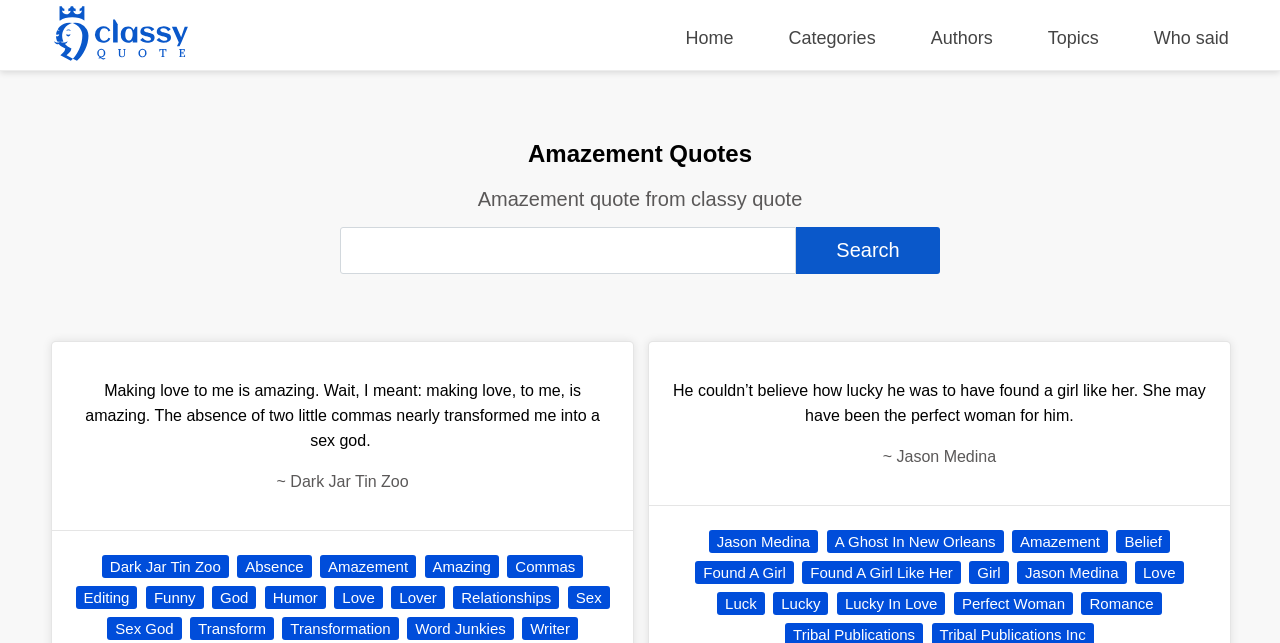Determine the bounding box coordinates for the clickable element to execute this instruction: "View quote from Dark Jar Tin Zoo". Provide the coordinates as four float numbers between 0 and 1, i.e., [left, top, right, bottom].

[0.041, 0.532, 0.495, 0.826]